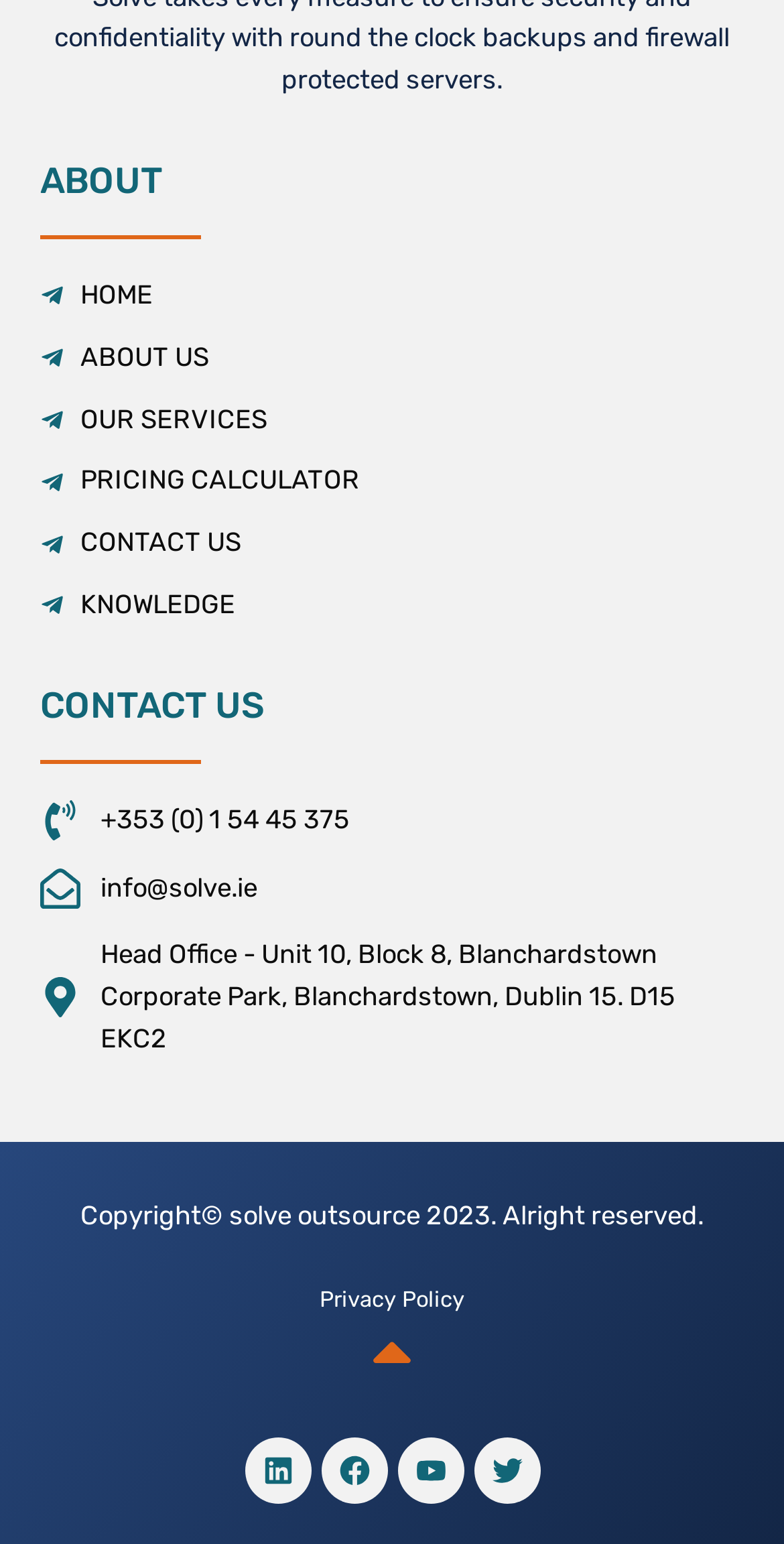Specify the bounding box coordinates of the area to click in order to follow the given instruction: "visit linkedin."

[0.312, 0.931, 0.396, 0.974]